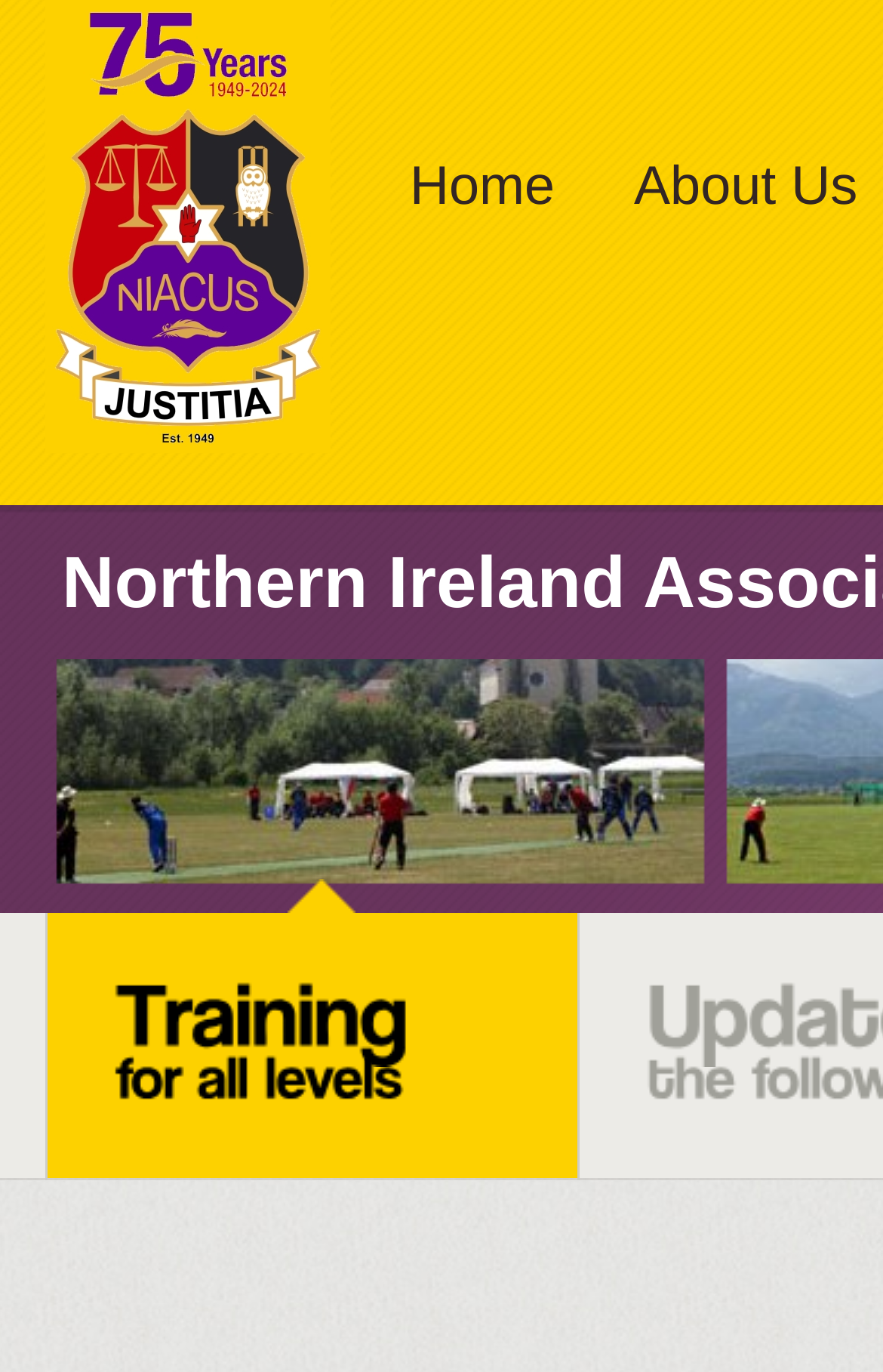Are there any links on the right side of the webpage?
Kindly offer a comprehensive and detailed response to the question.

I found a link element 'About Us' with a bounding box coordinate of [0.718, 0.112, 0.971, 0.163], which indicates its position on the right side of the webpage.